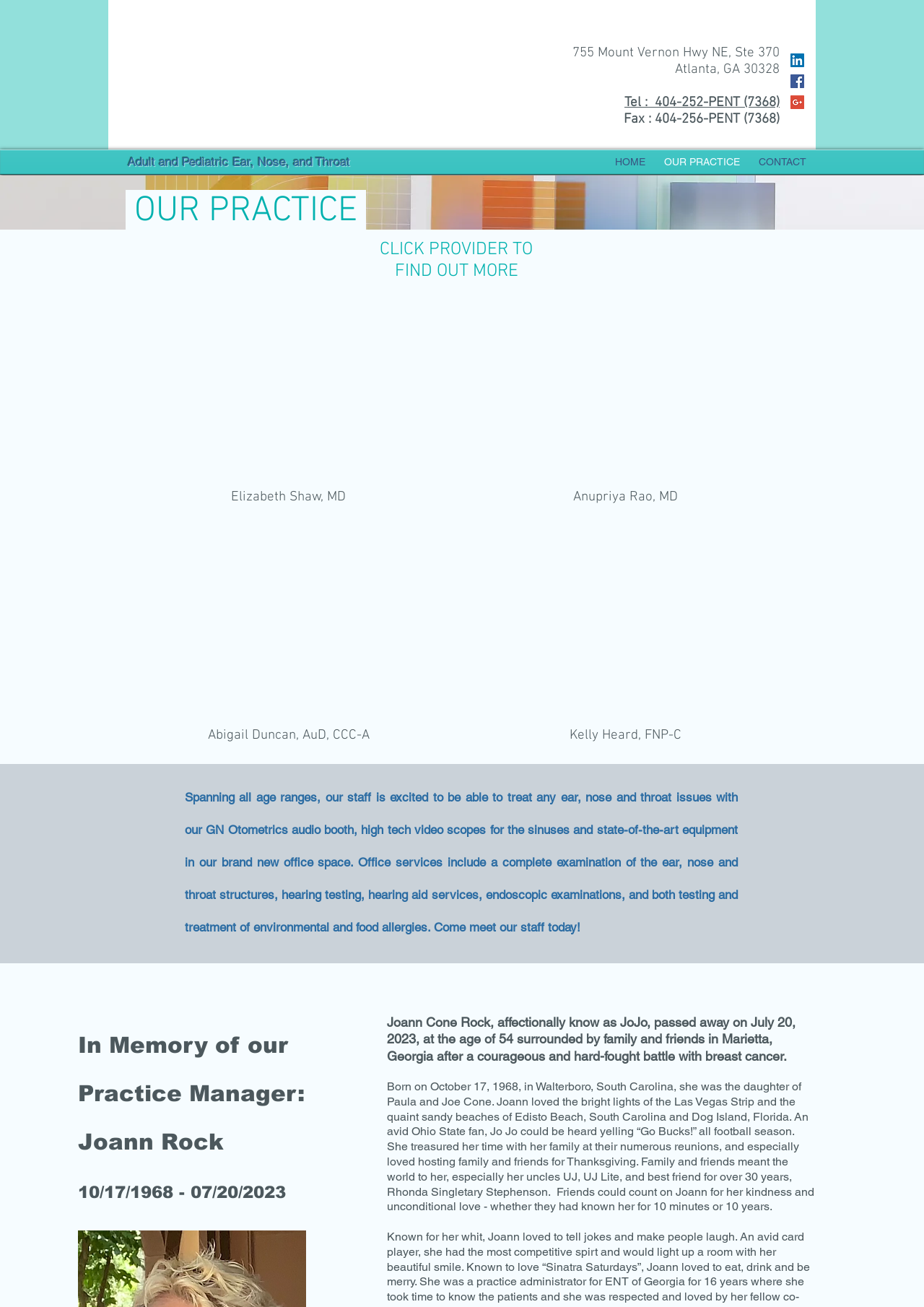Based on the image, provide a detailed response to the question:
What is the name of the practice manager who passed away?

I found the name of the practice manager by looking at the heading element that contains the text 'In Memory of our Practice Manager: Joann Rock 10/17/1968 - 07/20/2023'. This text is likely the name of the practice manager who passed away because it includes a name and a description of the person's role.